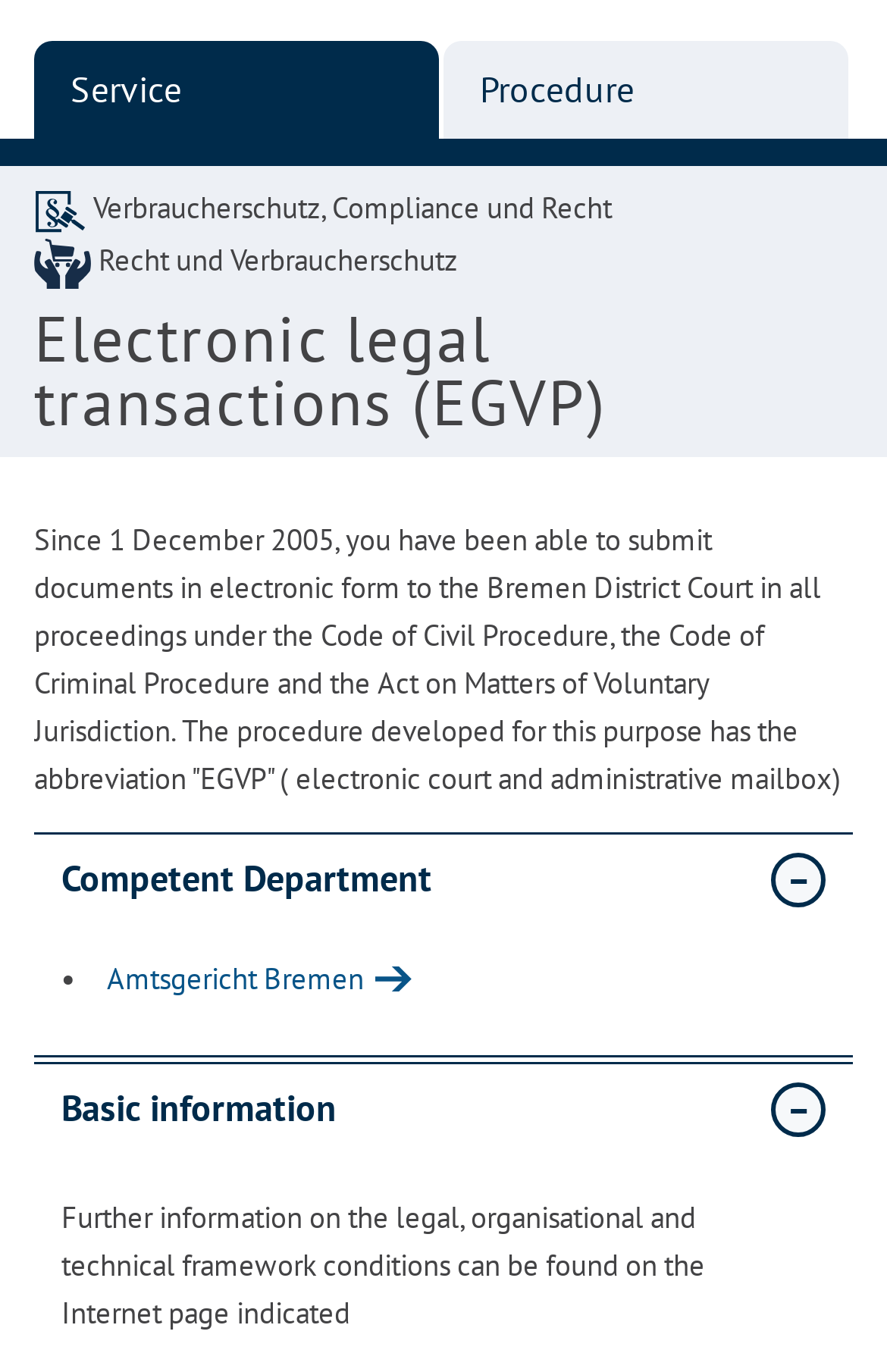What is the purpose of EGVP?
Provide an in-depth answer to the question, covering all aspects.

Based on the webpage, EGVP stands for electronic court and administrative mailbox, which allows users to submit documents in electronic form to the Bremen District Court in all proceedings under the Code of Civil Procedure, the Code of Criminal Procedure and the Act on Matters of Voluntary Jurisdiction.